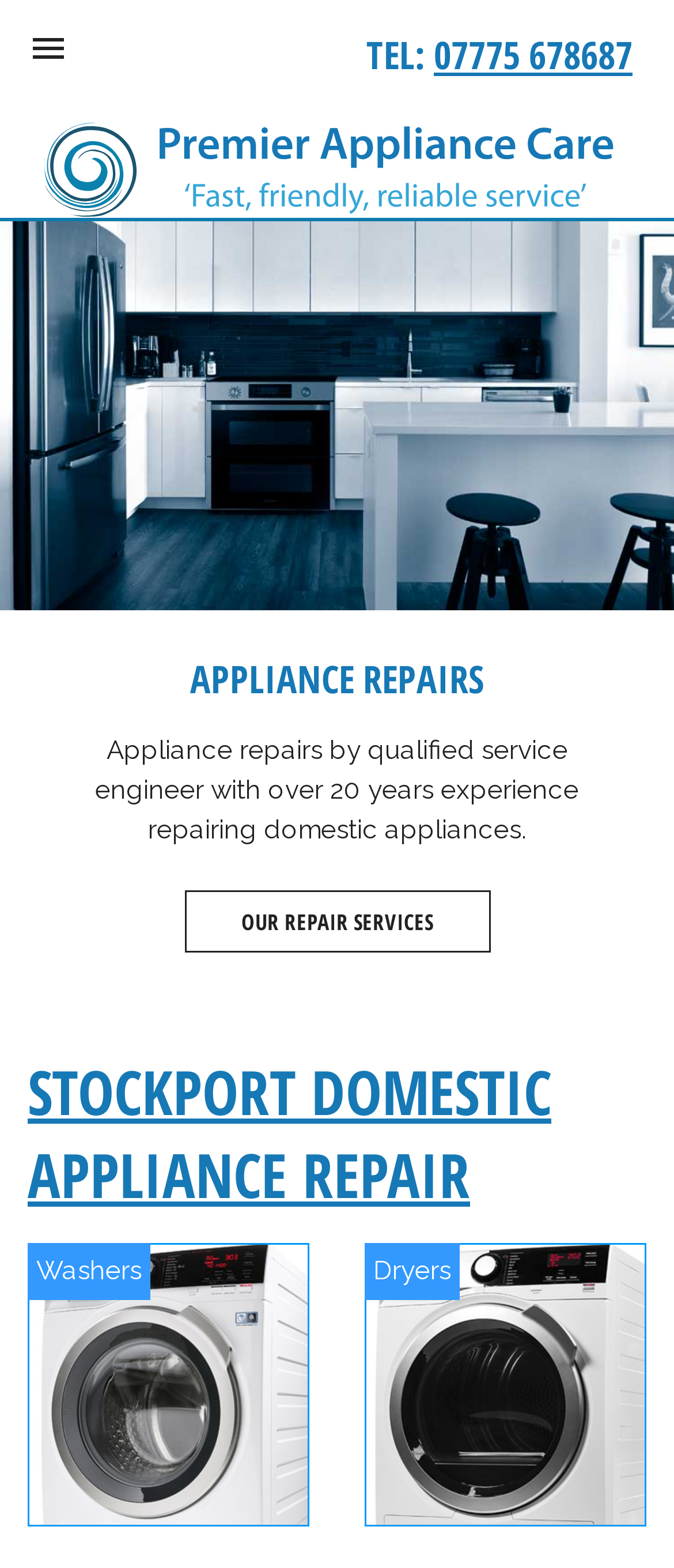Determine the bounding box coordinates of the UI element that matches the following description: "parent_node: Dryers". The coordinates should be four float numbers between 0 and 1 in the format [left, top, right, bottom].

[0.541, 0.793, 0.959, 0.974]